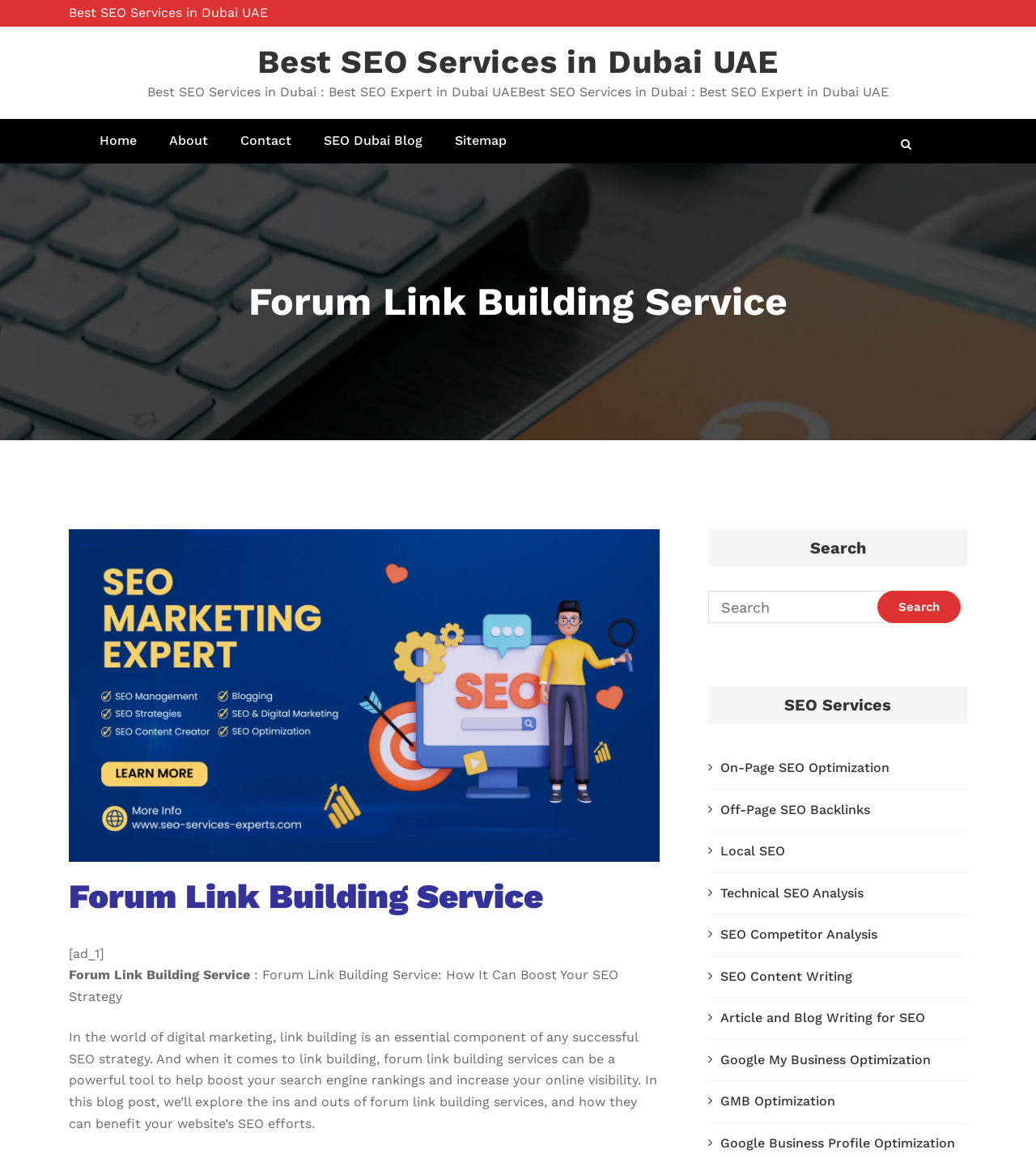Determine the bounding box coordinates for the HTML element mentioned in the following description: "Google Business Profile Optimization". The coordinates should be a list of four floats ranging from 0 to 1, represented as [left, top, right, bottom].

[0.695, 0.98, 0.922, 0.994]